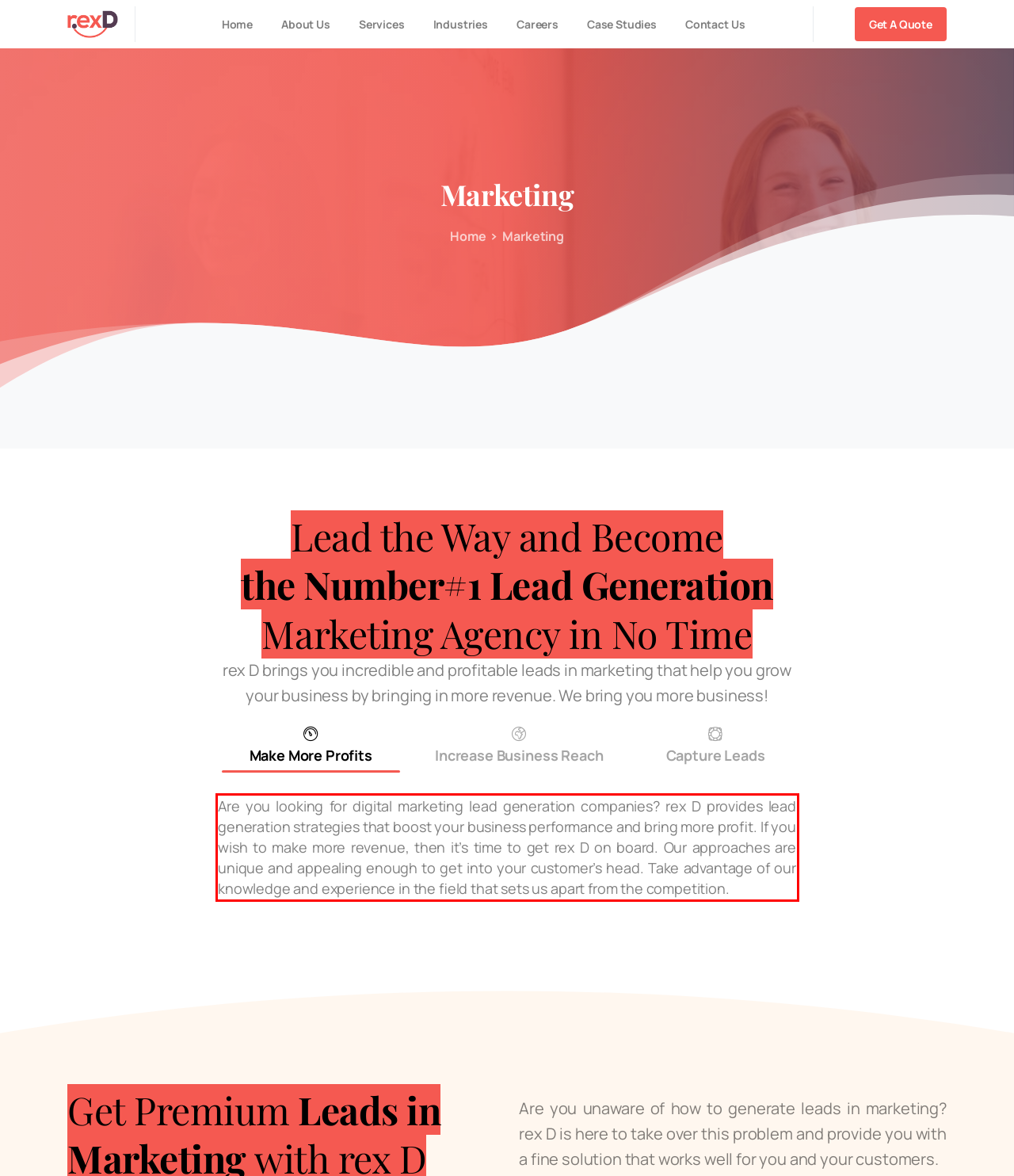Using the provided webpage screenshot, recognize the text content in the area marked by the red bounding box.

Are you looking for digital marketing lead generation companies? rex D provides lead generation strategies that boost your business performance and bring more profit. If you wish to make more revenue, then it’s time to get rex D on board. Our approaches are unique and appealing enough to get into your customer’s head. Take advantage of our knowledge and experience in the field that sets us apart from the competition.